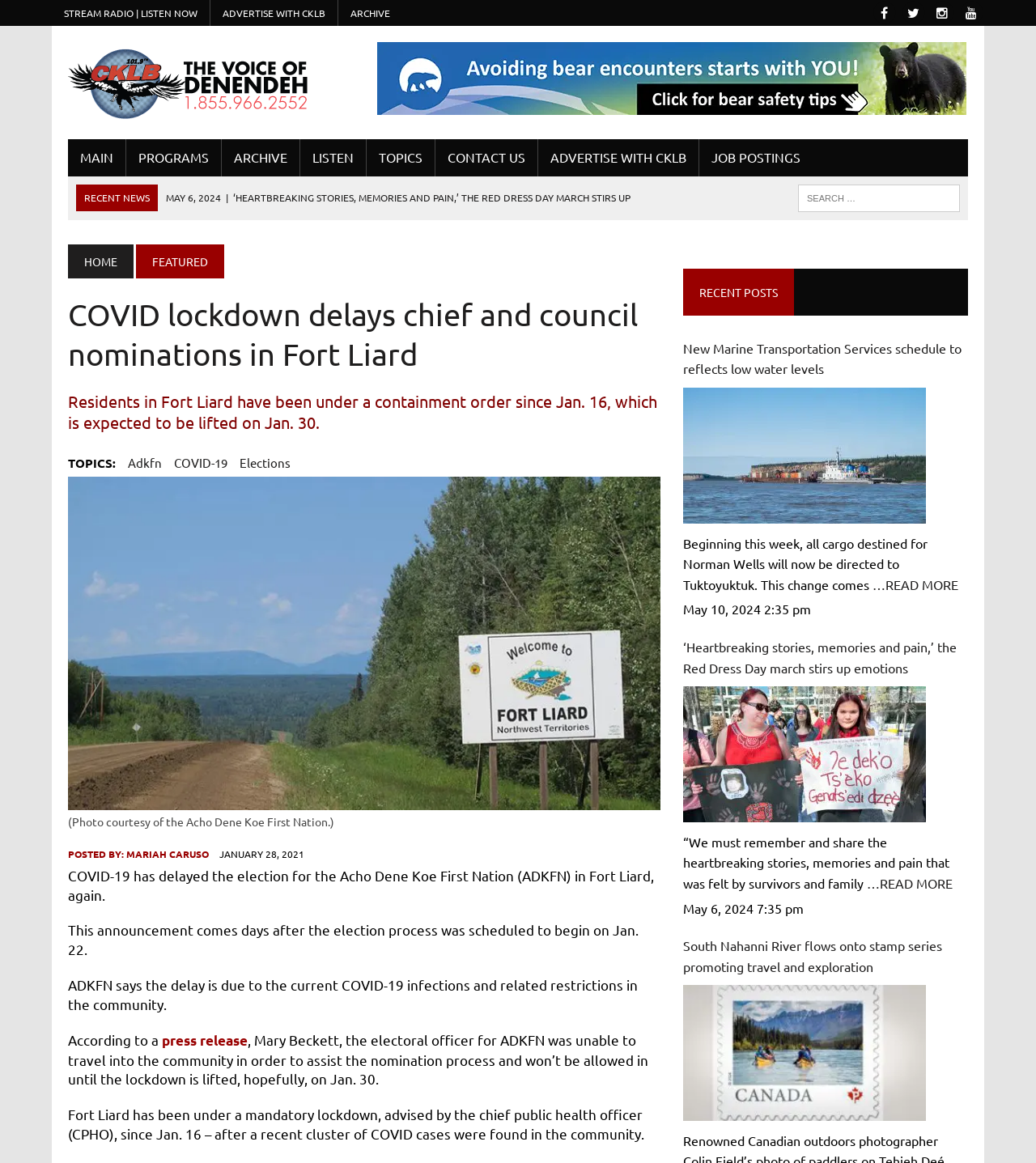Who is the author of the main article?
Please provide an in-depth and detailed response to the question.

I looked for the author's name at the bottom of the main article, and found it listed as 'POSTED BY: Mariah Caruso'.